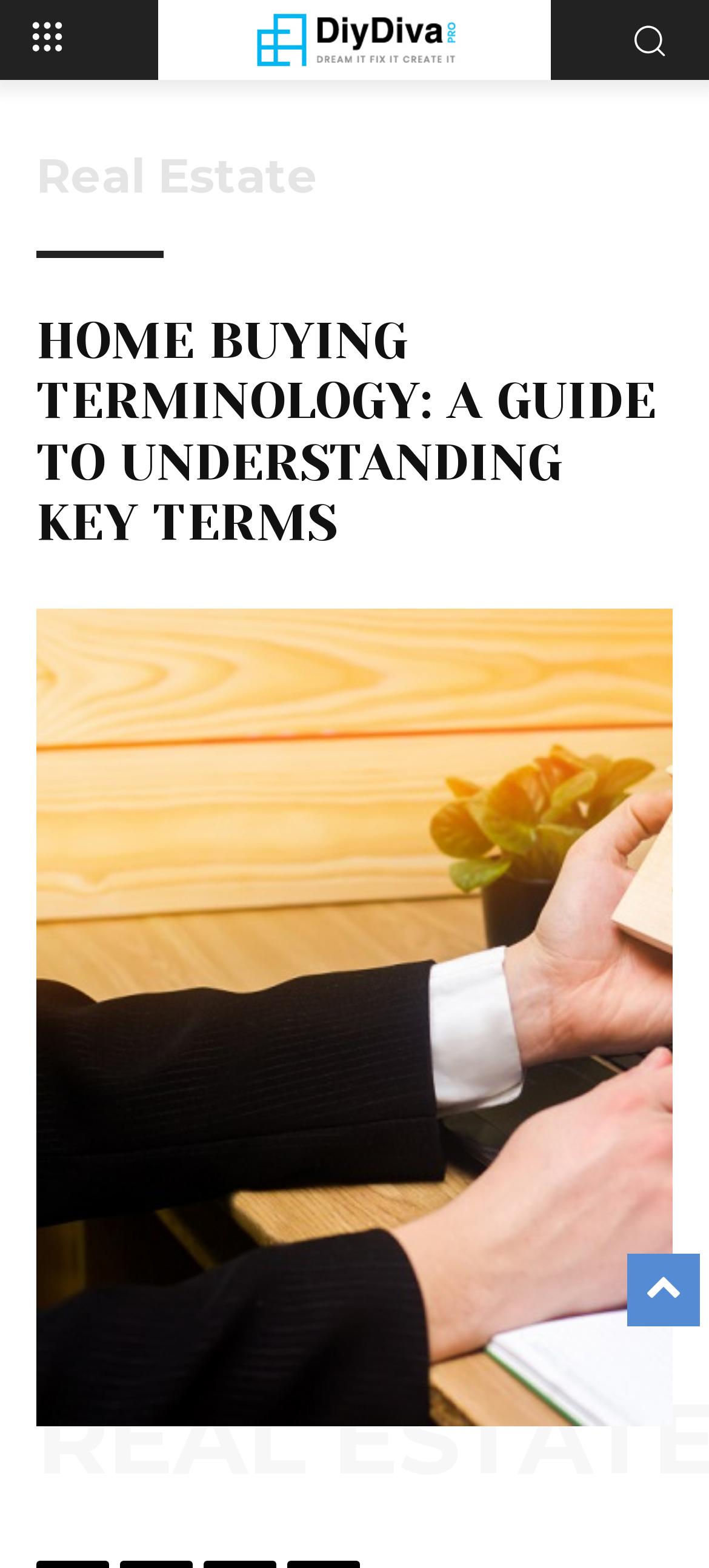Identify the coordinates of the bounding box for the element described below: "Real Estate". Return the coordinates as four float numbers between 0 and 1: [left, top, right, bottom].

[0.051, 0.097, 0.449, 0.127]